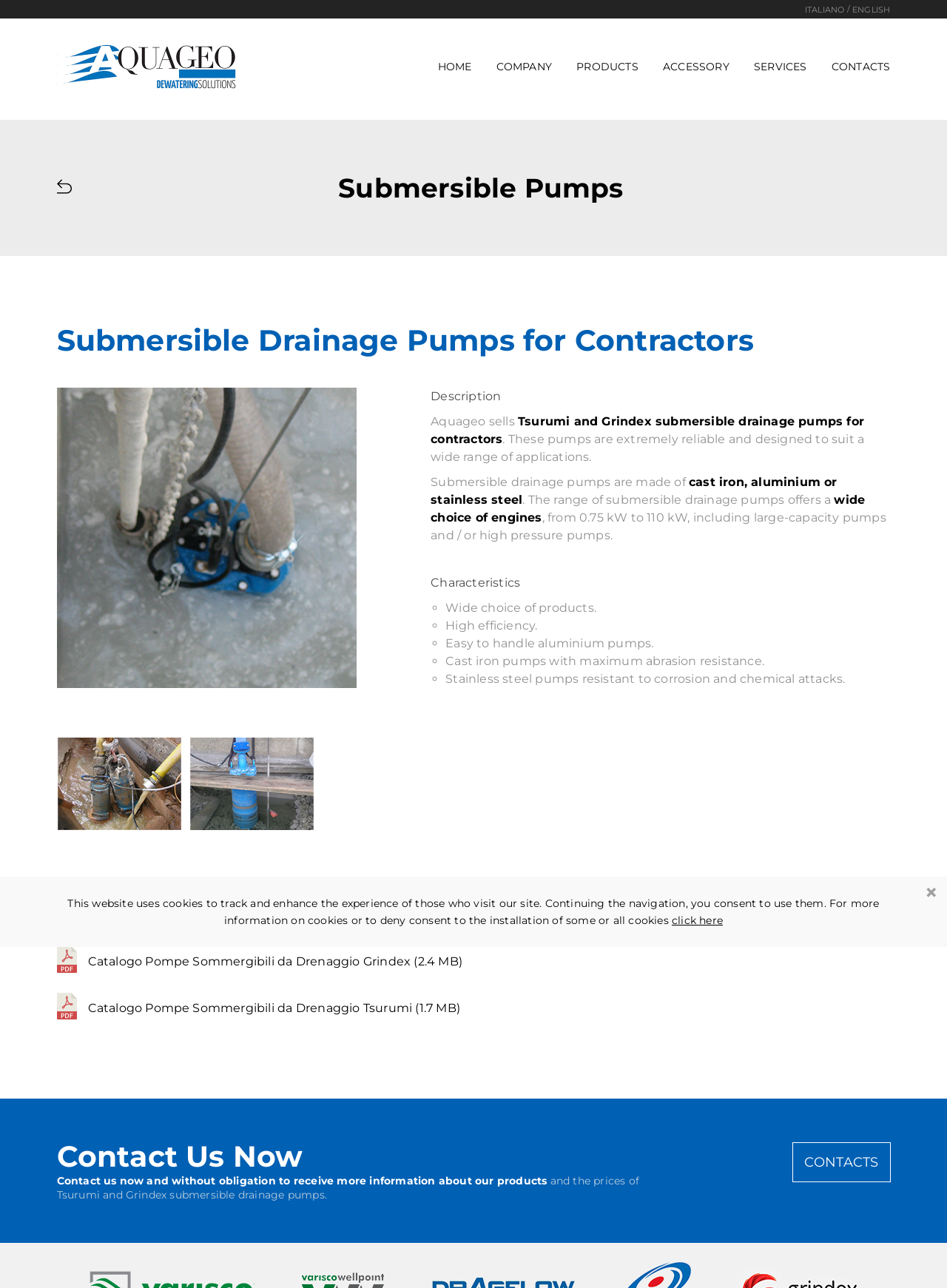Show the bounding box coordinates of the region that should be clicked to follow the instruction: "Download Grindex submersible drainage pumps catalog."

[0.06, 0.734, 0.488, 0.759]